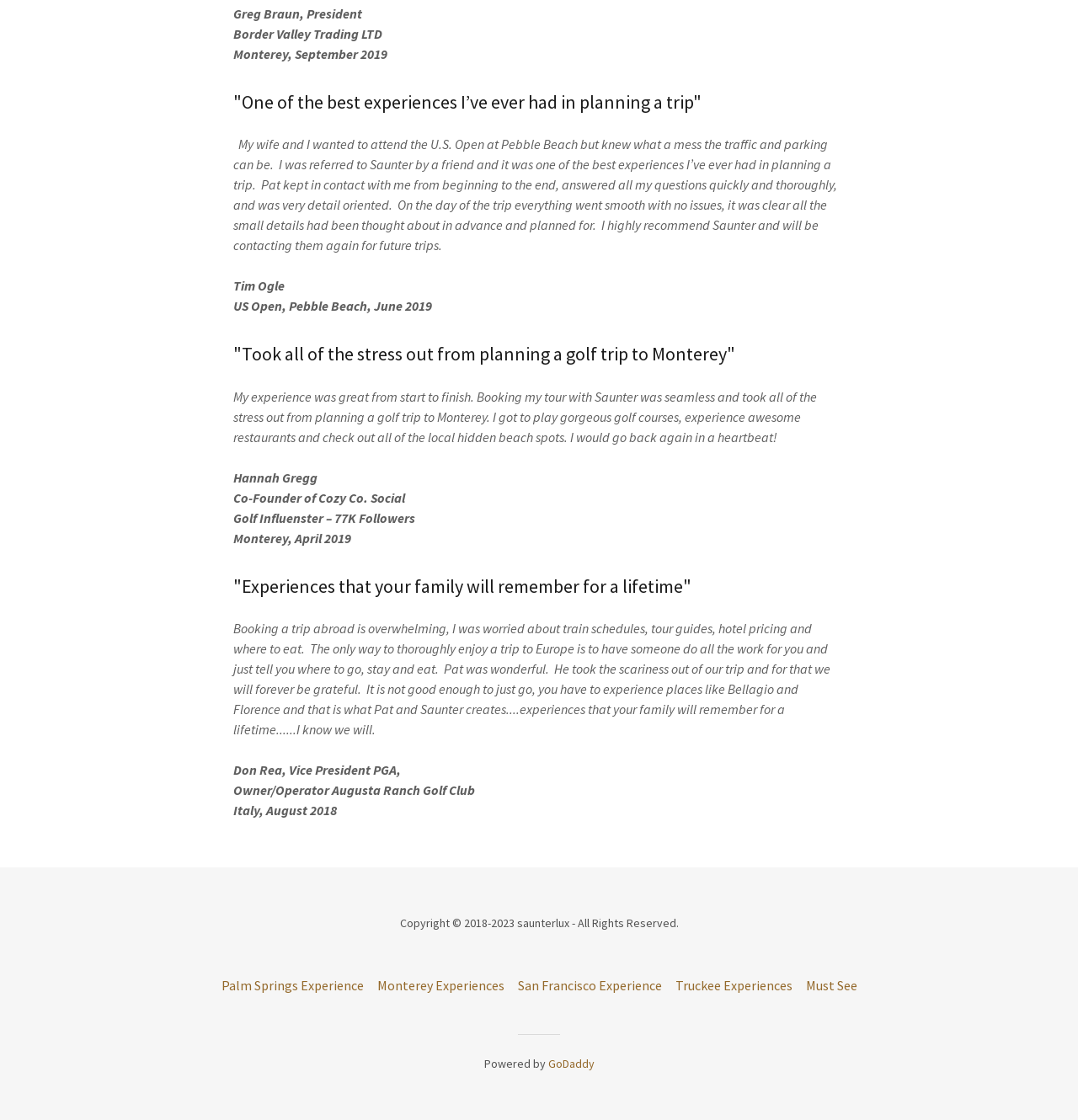Provide a brief response using a word or short phrase to this question:
What is the company that powers the website?

GoDaddy